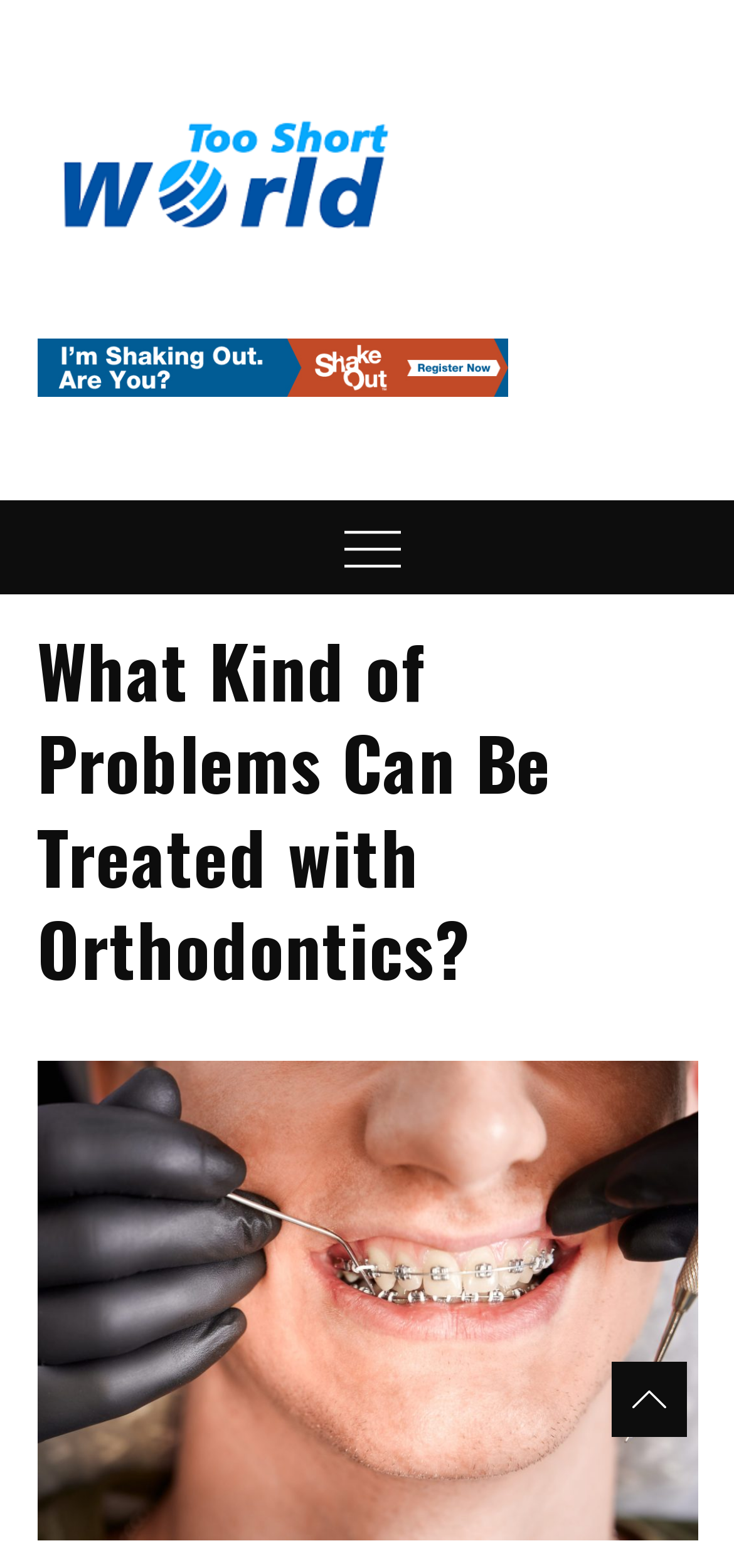Please give a concise answer to this question using a single word or phrase: 
What is the purpose of the button?

Menu